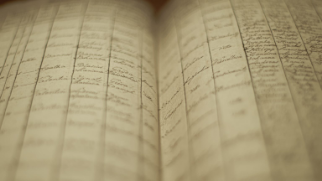When is the Genealogy Meetup event scheduled to take place?
Based on the image, respond with a single word or phrase.

July 11 at 11:00 am